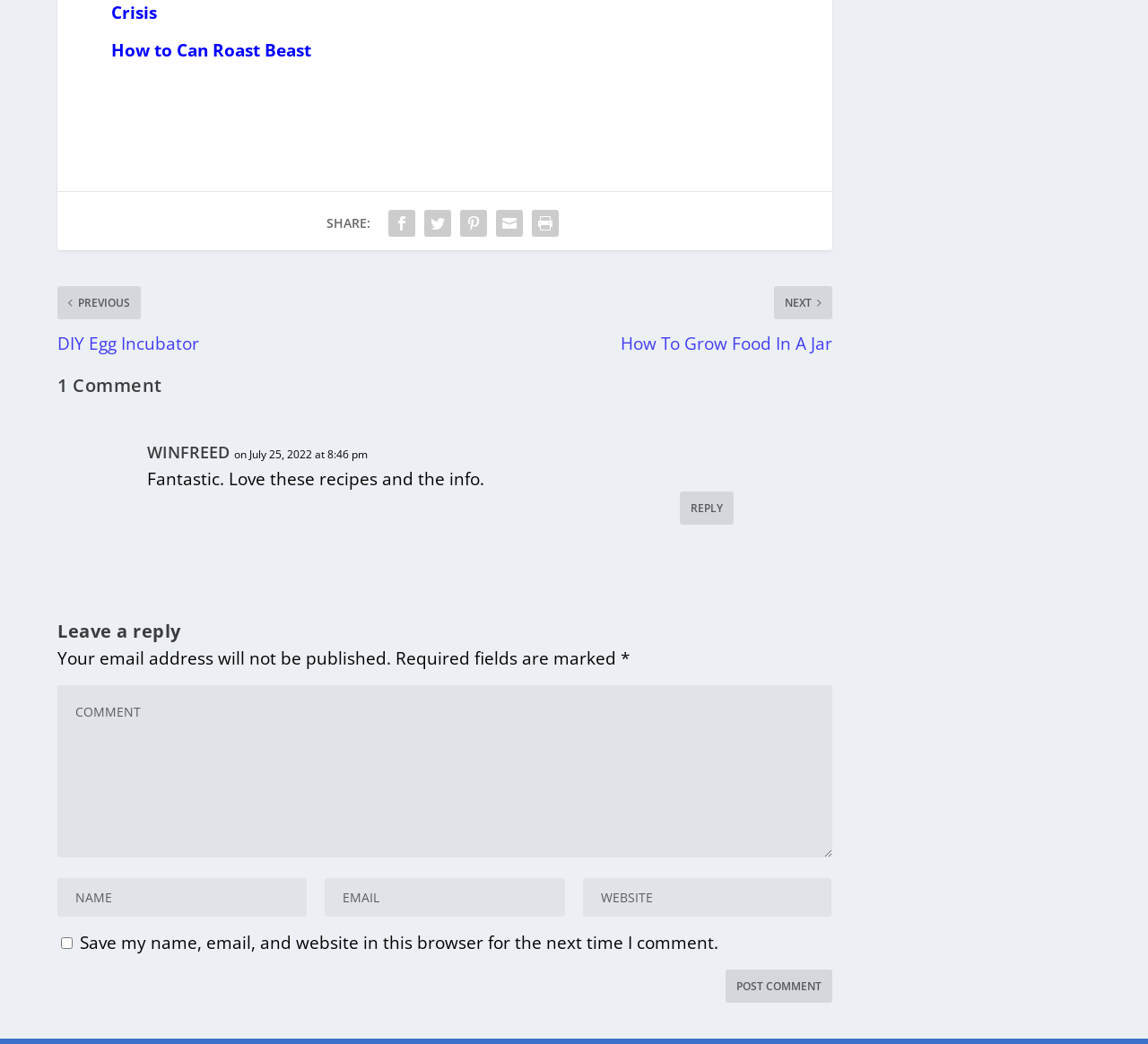Please identify the bounding box coordinates for the region that you need to click to follow this instruction: "Enter a comment in the text box".

[0.05, 0.665, 0.725, 0.83]